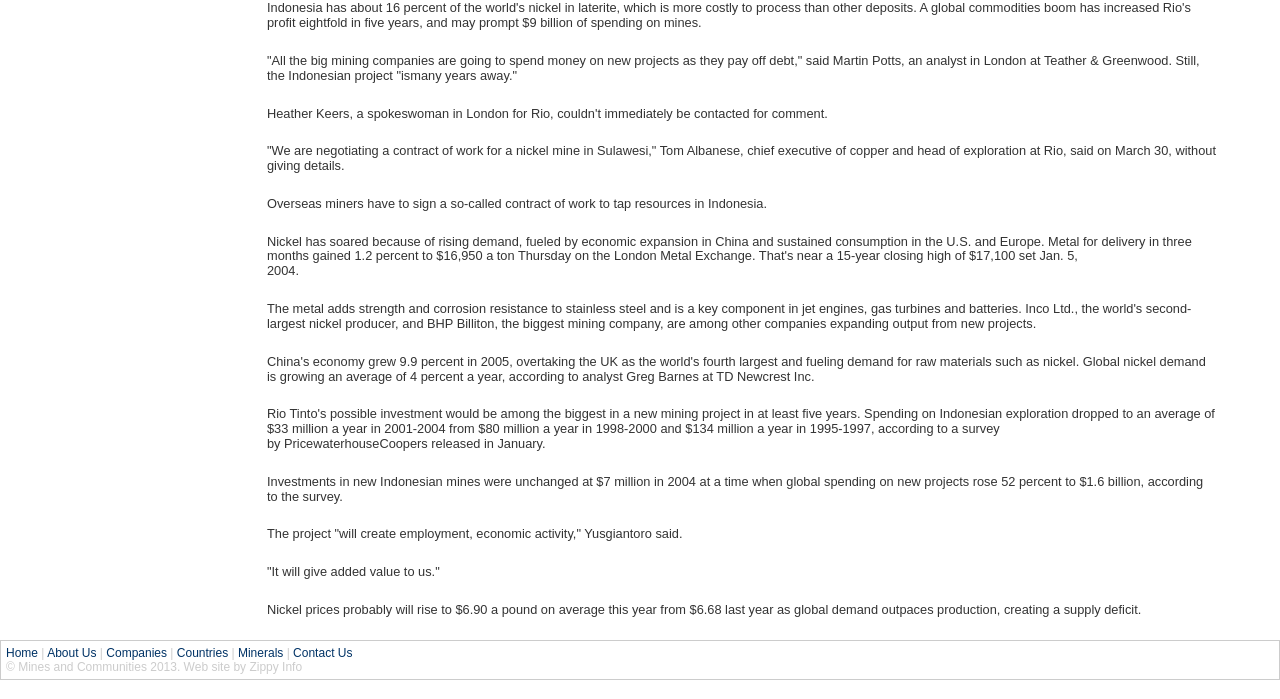Please provide a short answer using a single word or phrase for the question:
What is the predicted price of nickel?

$6.90 a pound